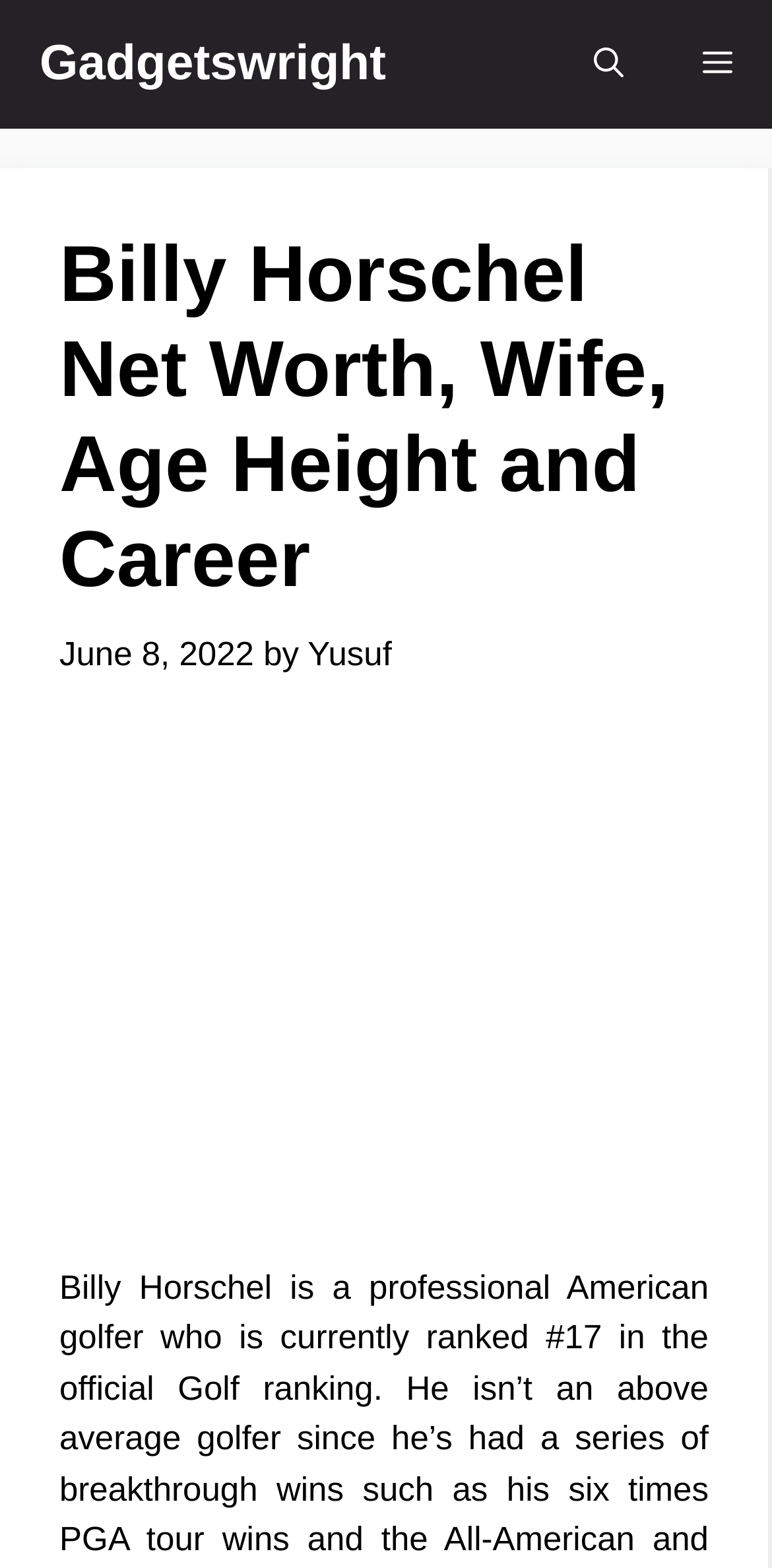Respond with a single word or phrase to the following question: When was the article published?

June 8, 2022